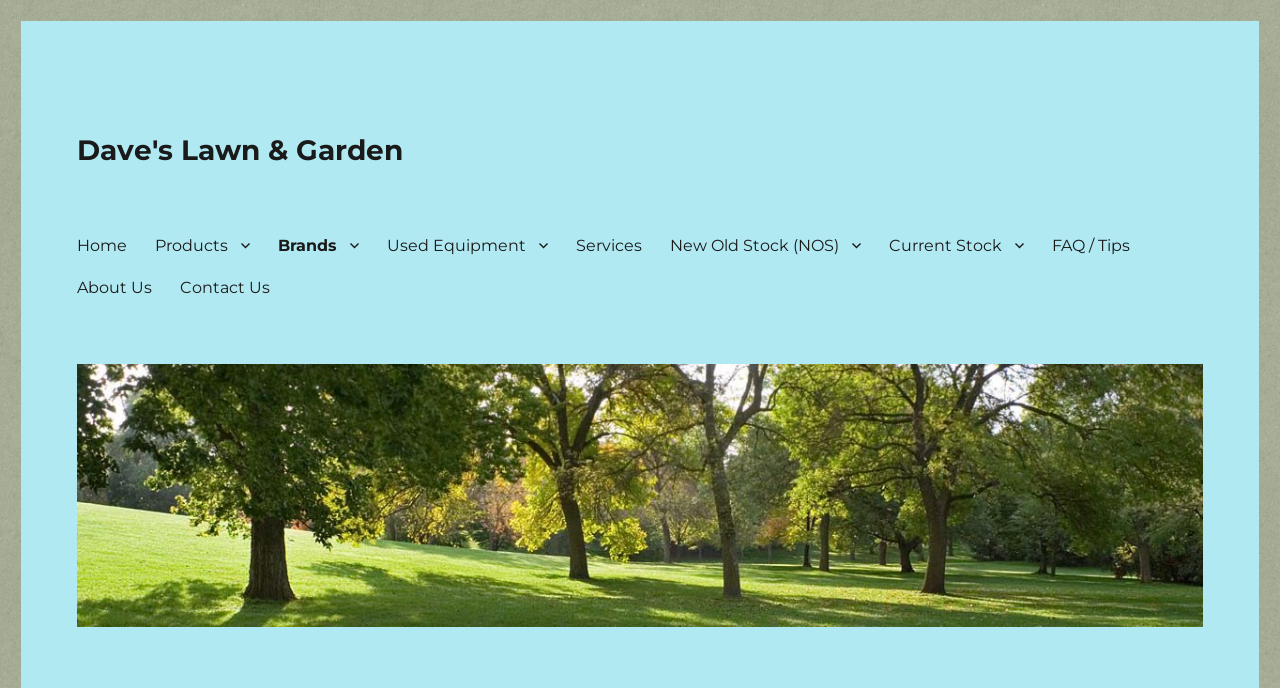Find the bounding box coordinates for the element that must be clicked to complete the instruction: "contact us". The coordinates should be four float numbers between 0 and 1, indicated as [left, top, right, bottom].

[0.13, 0.387, 0.222, 0.448]